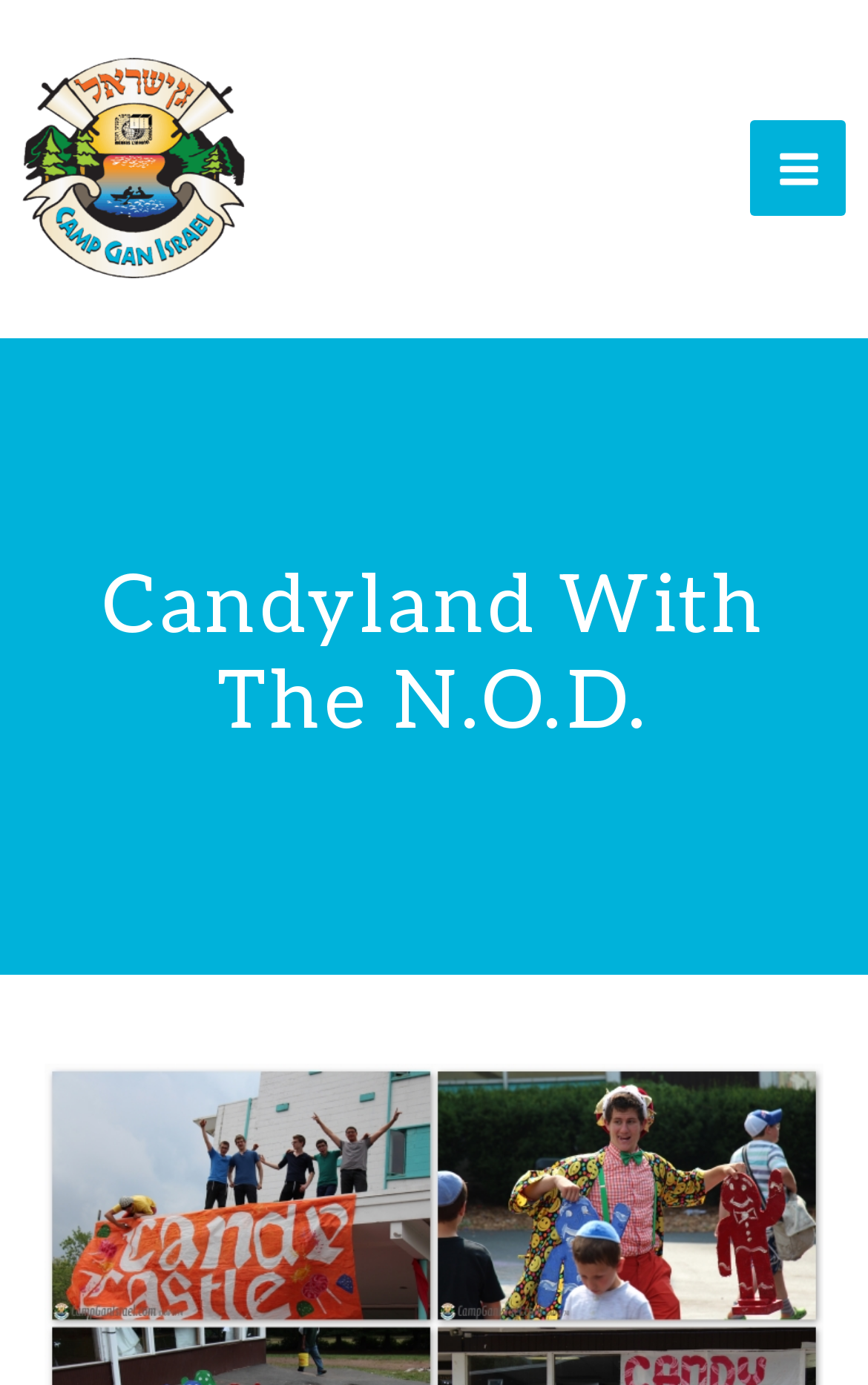Locate the UI element described by Main Menu and provide its bounding box coordinates. Use the format (top-left x, top-left y, bottom-right x, bottom-right y) with all values as floating point numbers between 0 and 1.

[0.864, 0.087, 0.974, 0.156]